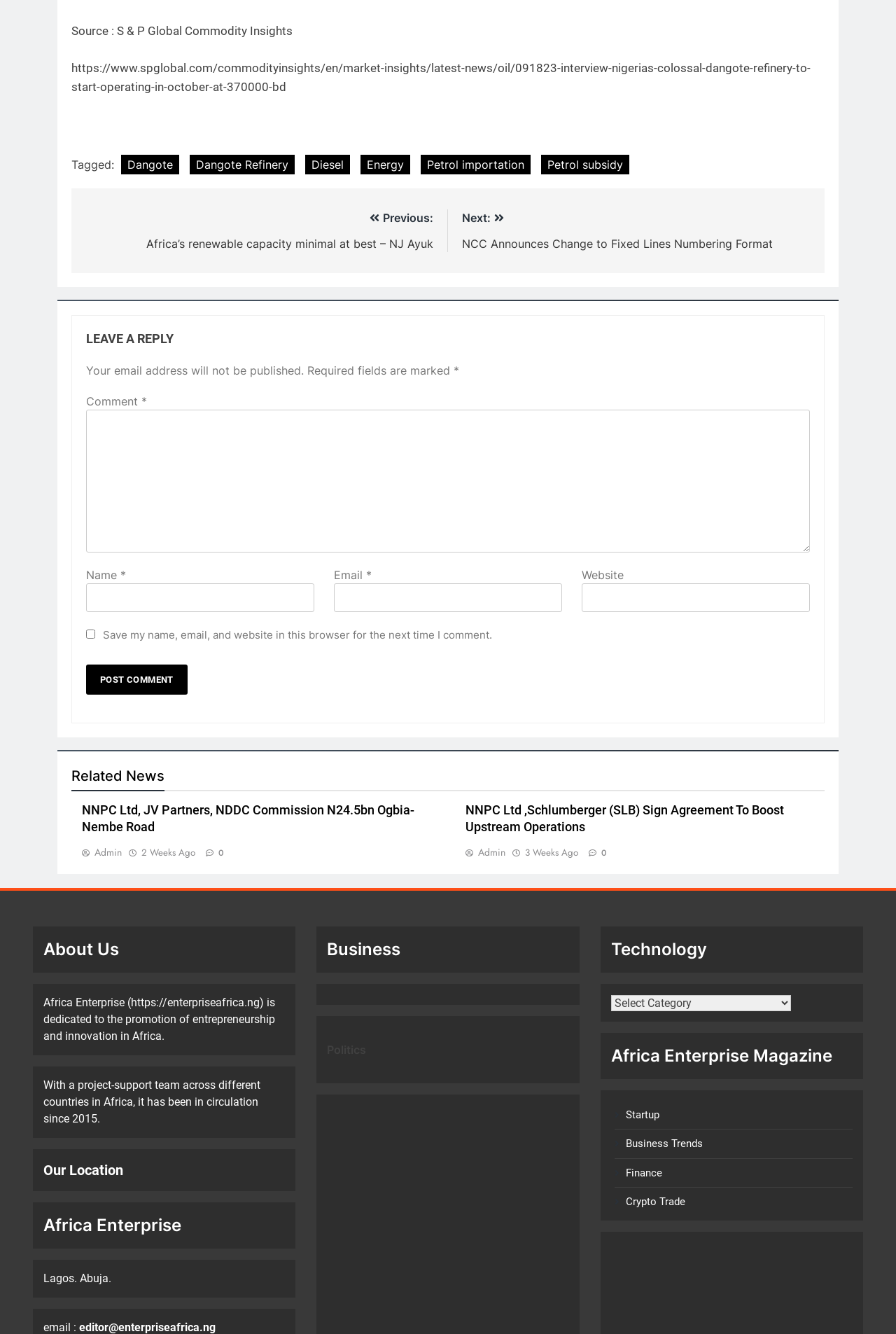How many related news articles are shown?
Look at the image and respond with a one-word or short phrase answer.

2